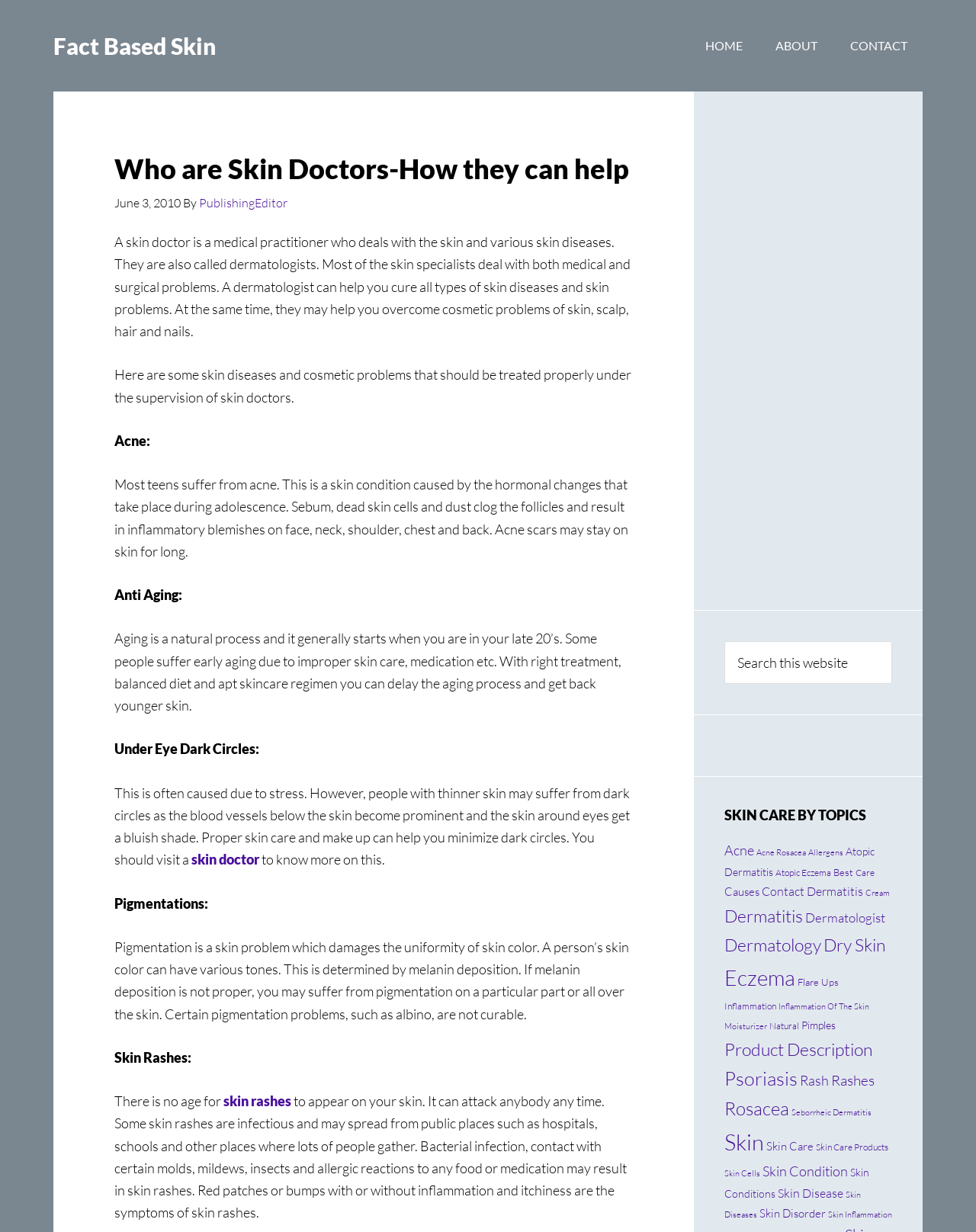Provide a single word or phrase answer to the question: 
What is the purpose of visiting a skin doctor?

To cure skin diseases